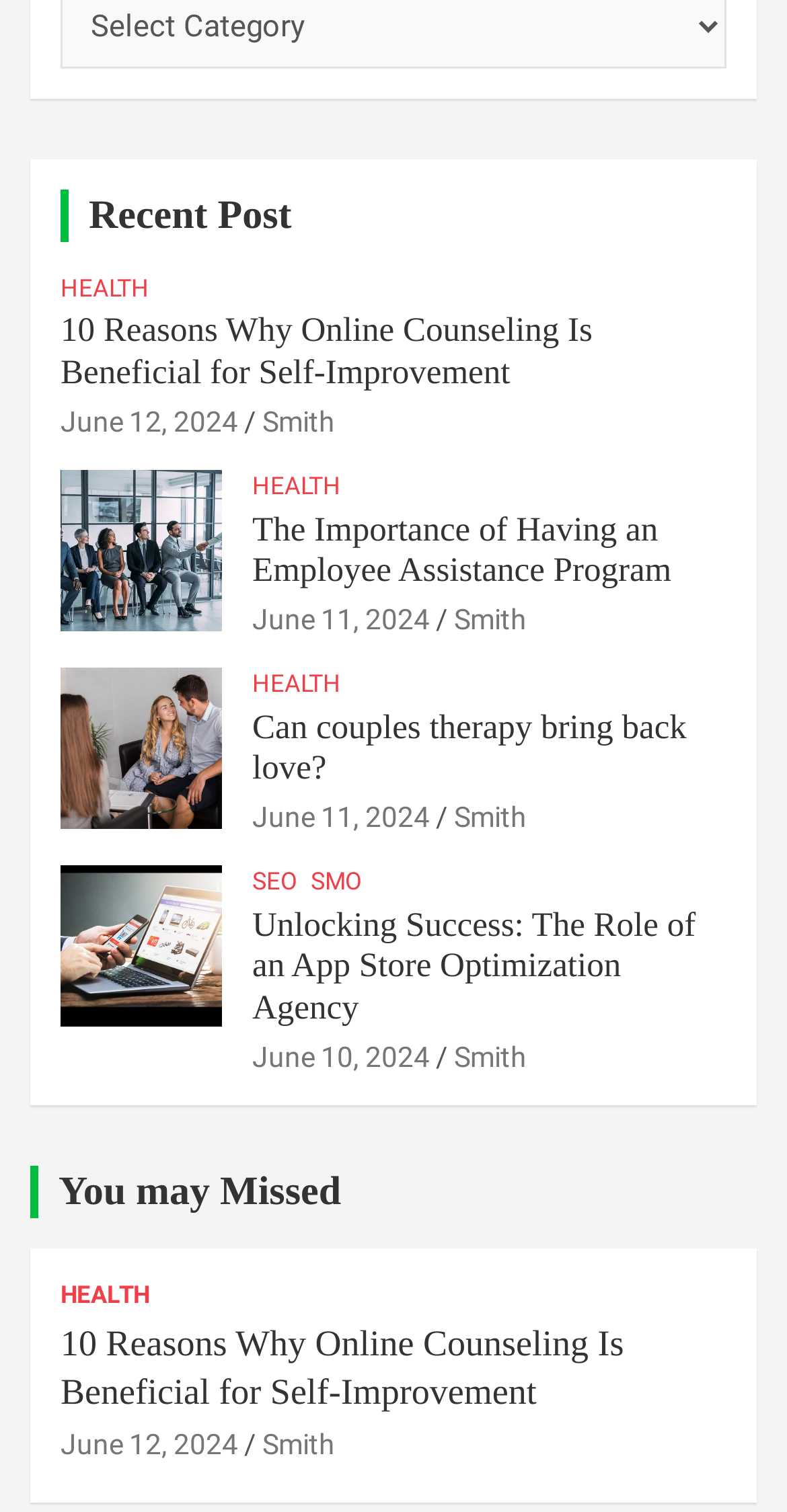Identify the bounding box for the UI element that is described as follows: "SEO".

[0.321, 0.572, 0.377, 0.595]